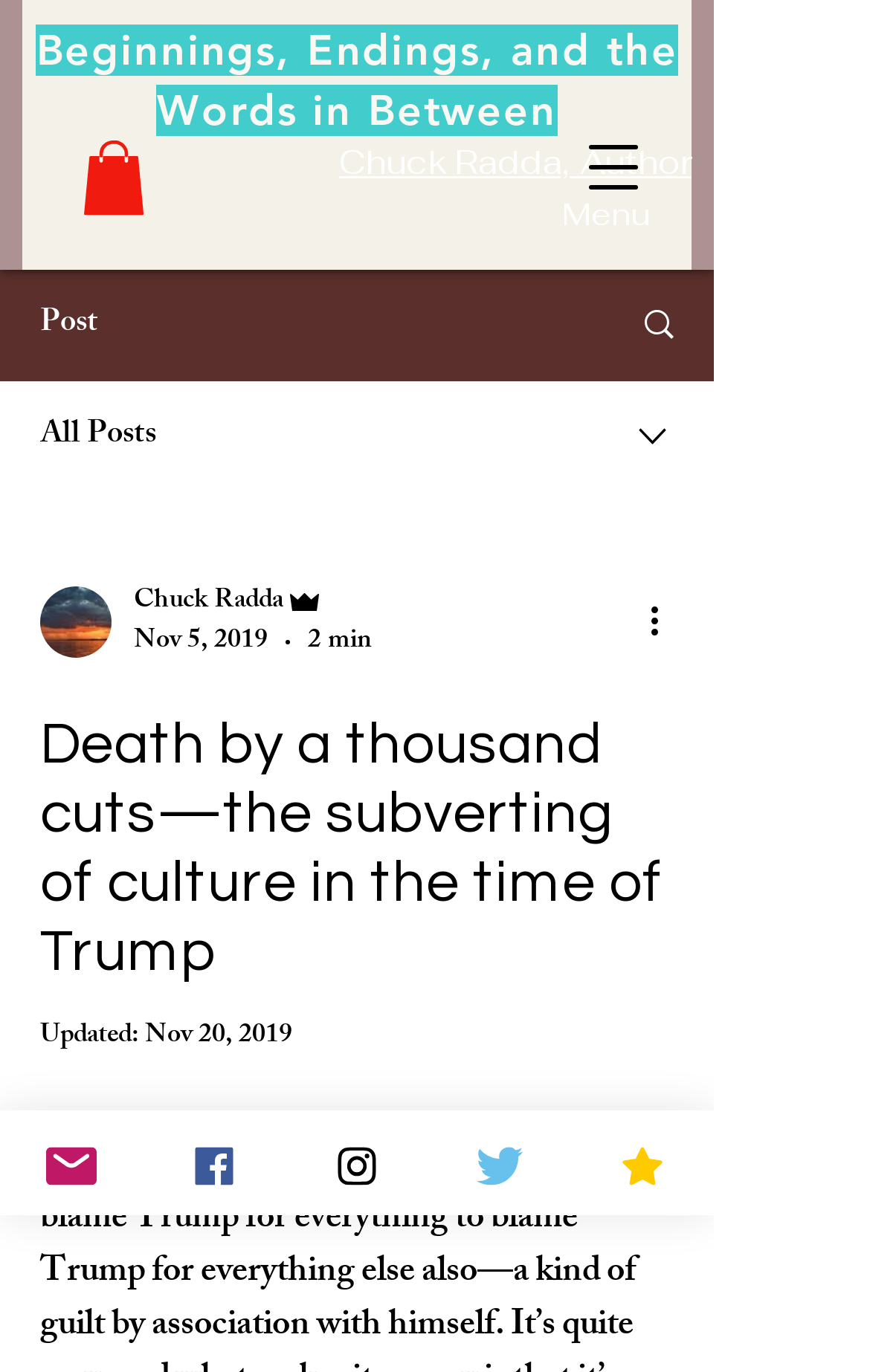Refer to the image and answer the question with as much detail as possible: What is the author's name?

The author's name can be found in the heading 'Chuck Radda, Author' and also in the link 'Chuck Radda, Author' which is a child element of the heading.